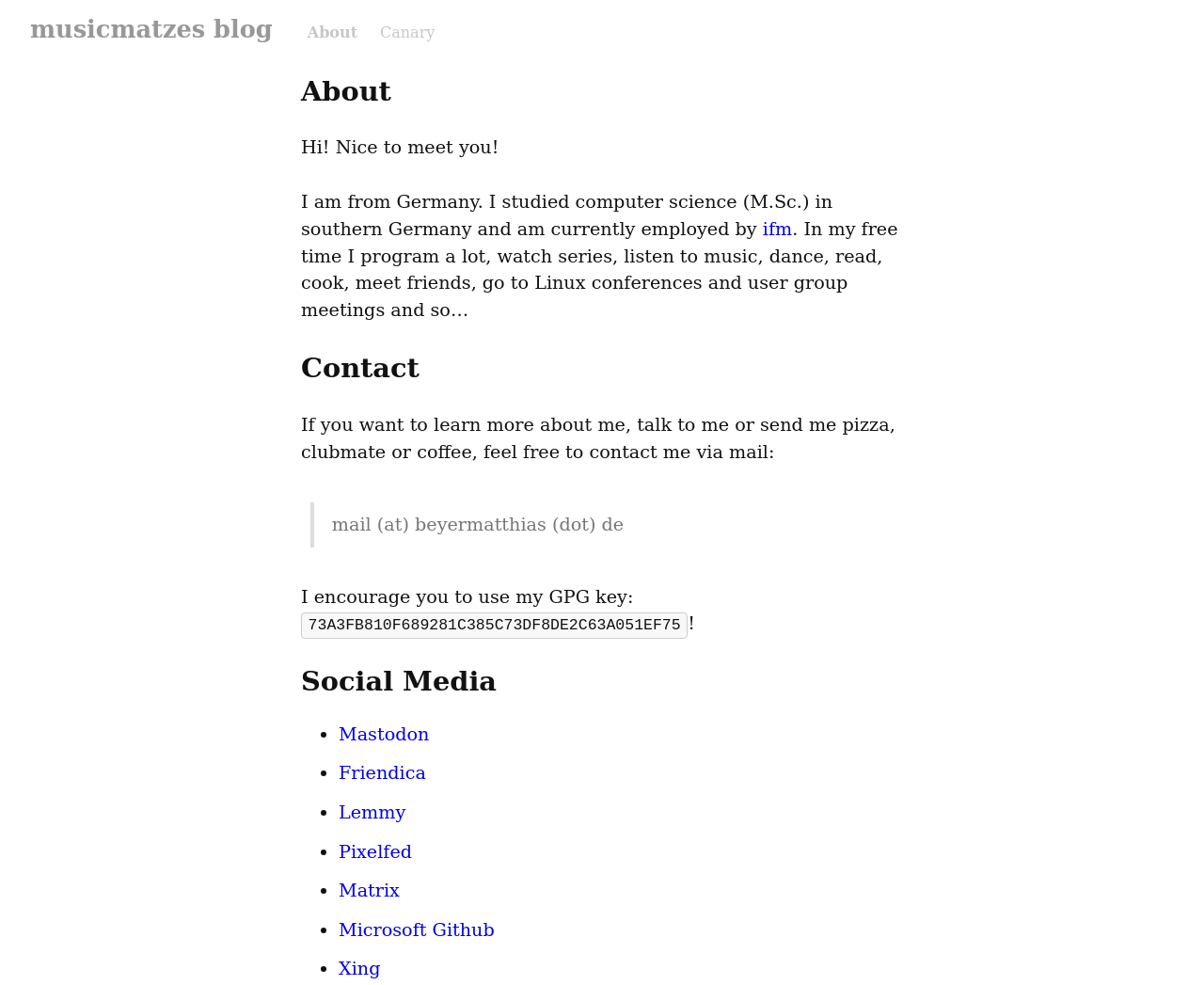Use the information in the screenshot to answer the question comprehensively: What is the name of the company the author is employed by?

The answer can be found in the second paragraph of the webpage, where the author mentions 'I am currently employed by ifm.'